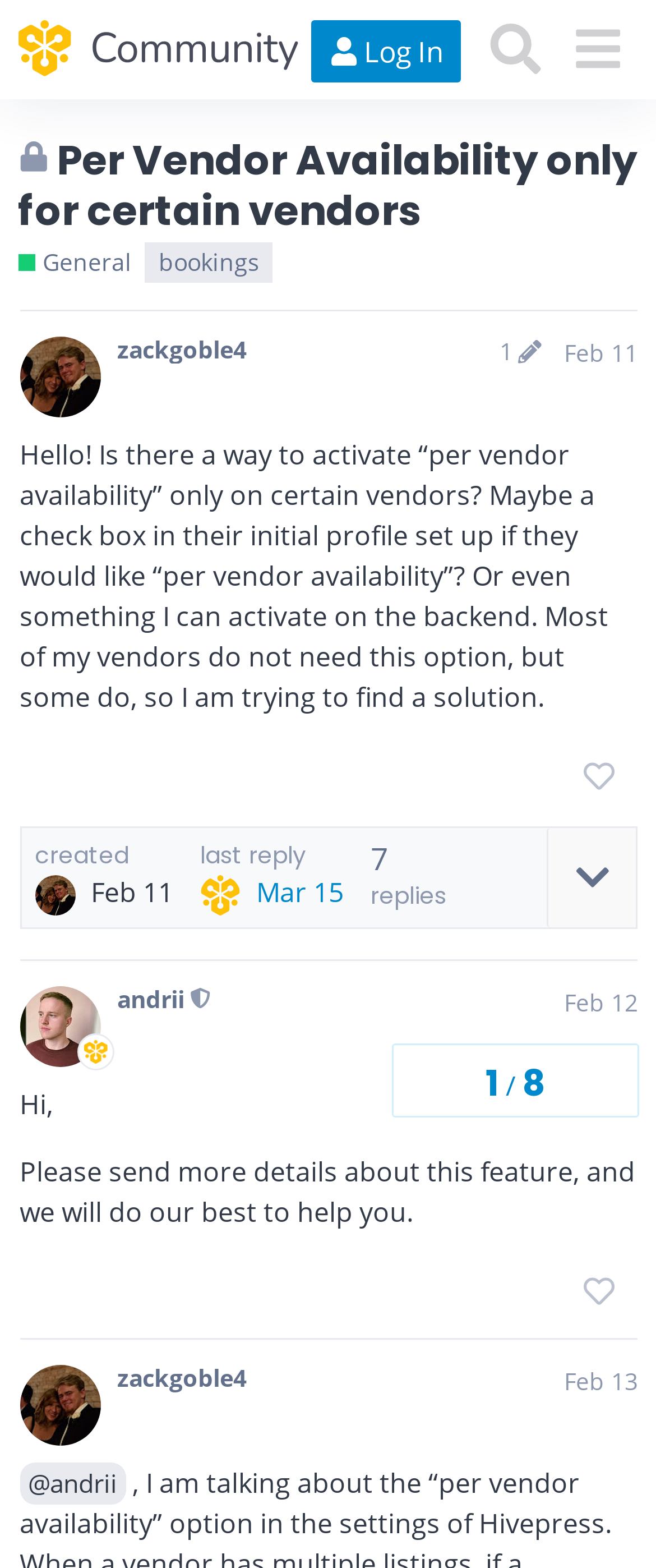How many posts are there in this topic?
Make sure to answer the question with a detailed and comprehensive explanation.

I counted the number of regions with the label 'post #' and found that there are three posts in this topic.